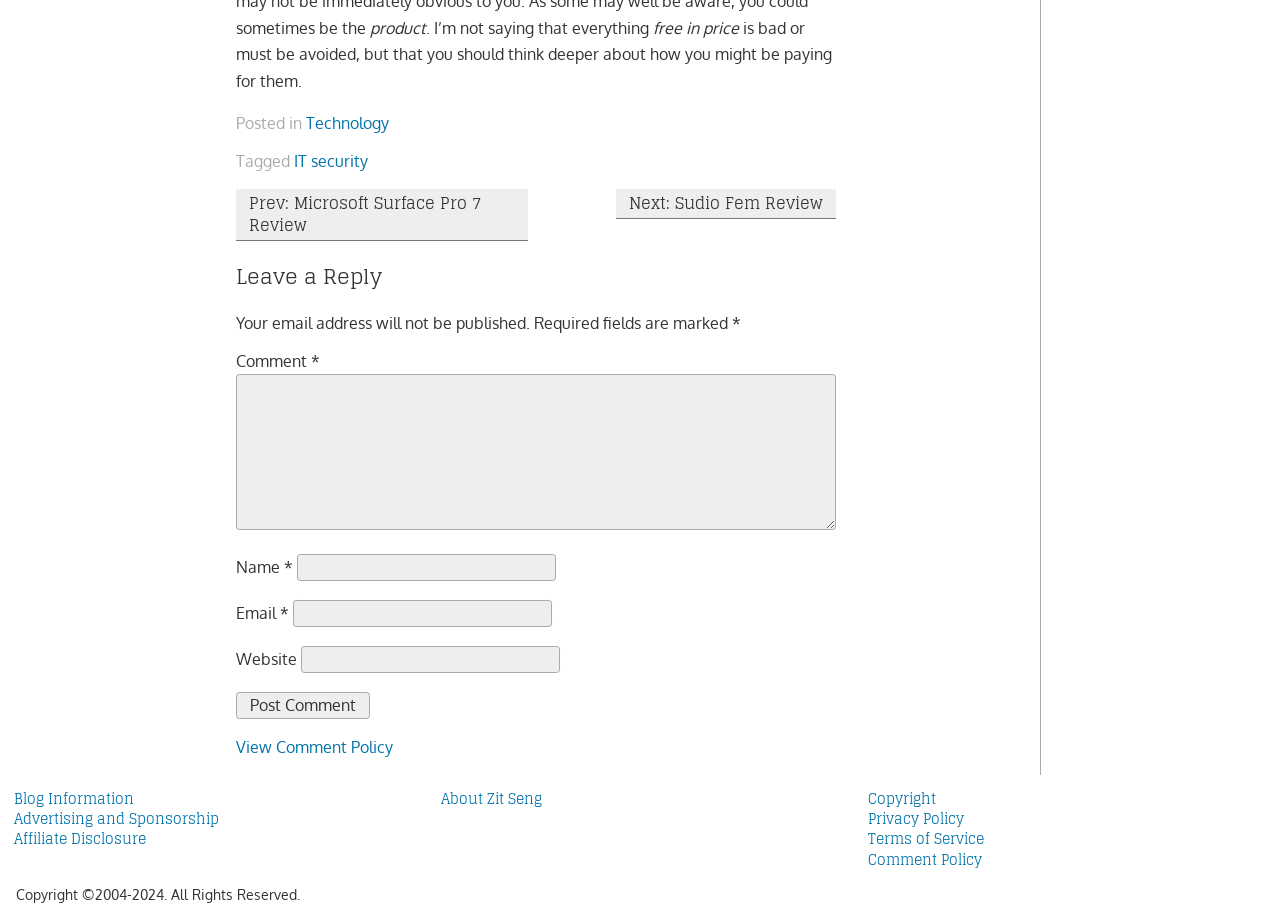Give a one-word or short-phrase answer to the following question: 
What is the required information to leave a comment?

Name, Email, and Comment